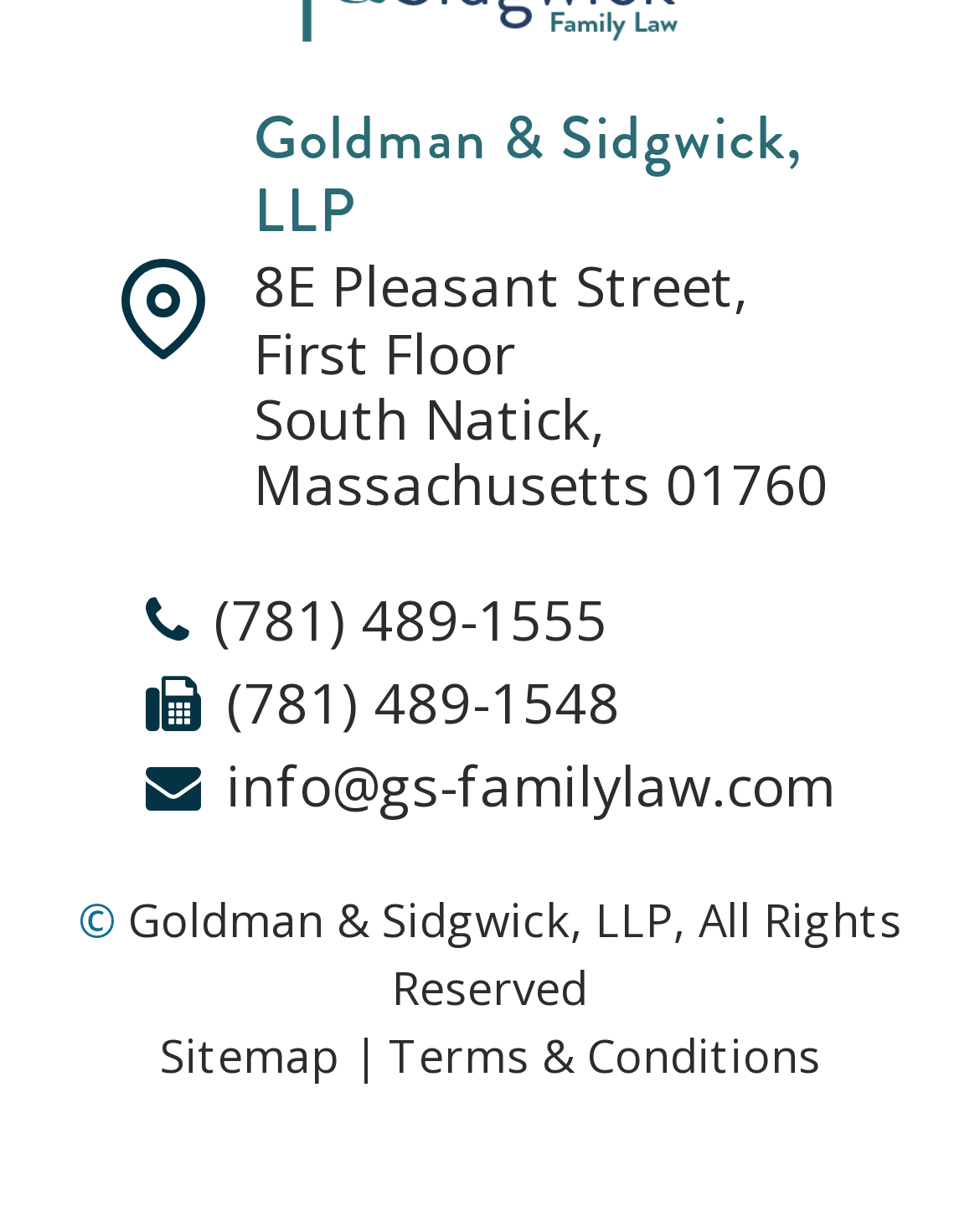Find the bounding box coordinates of the UI element according to this description: "(781) 489-1555".

[0.218, 0.475, 0.621, 0.543]